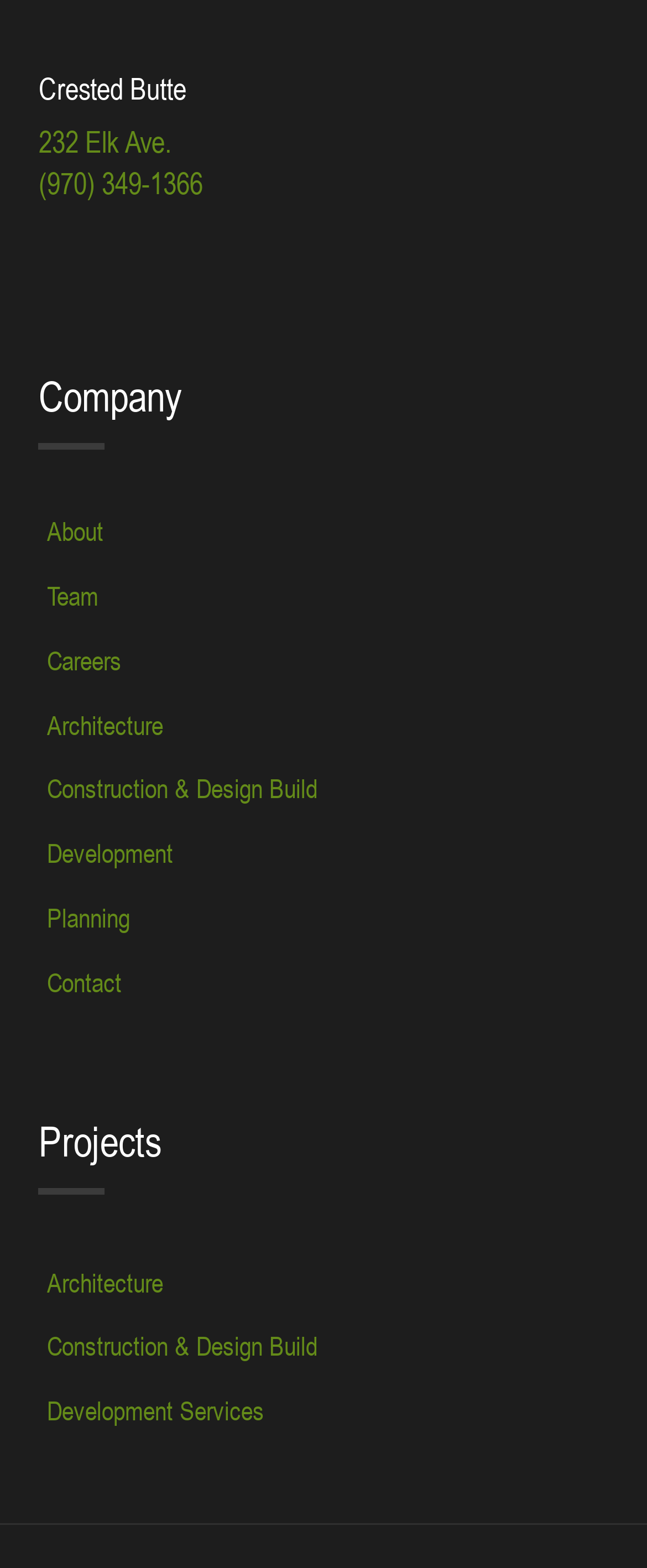Answer this question in one word or a short phrase: How many horizontal separators are there on the webpage?

3